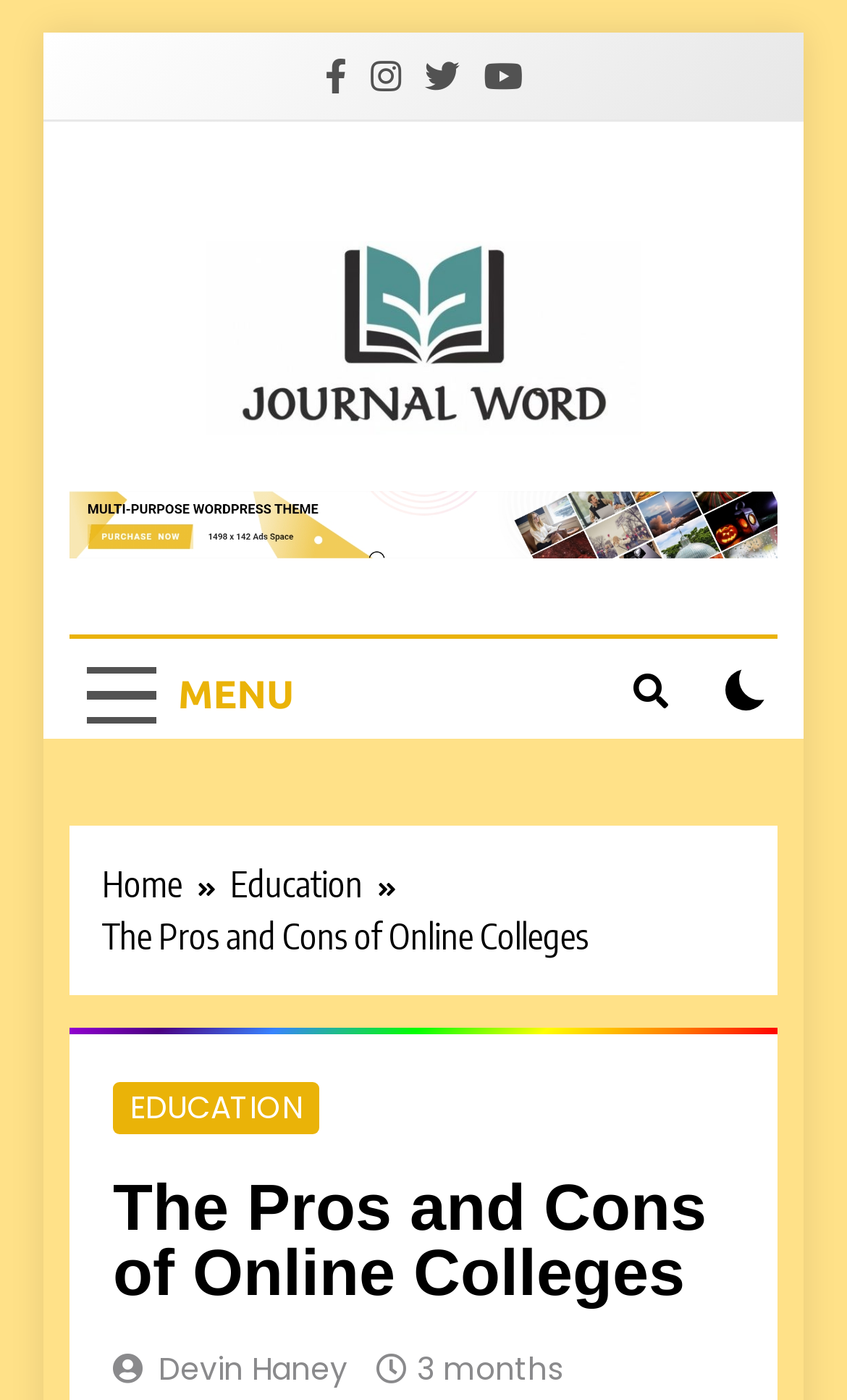Based on the image, please respond to the question with as much detail as possible:
How many breadcrumb links are there?

I counted the number of breadcrumb links by looking at the navigation element with the text 'Breadcrumbs' and its child links. There are two links: 'Home ' and 'Education '.